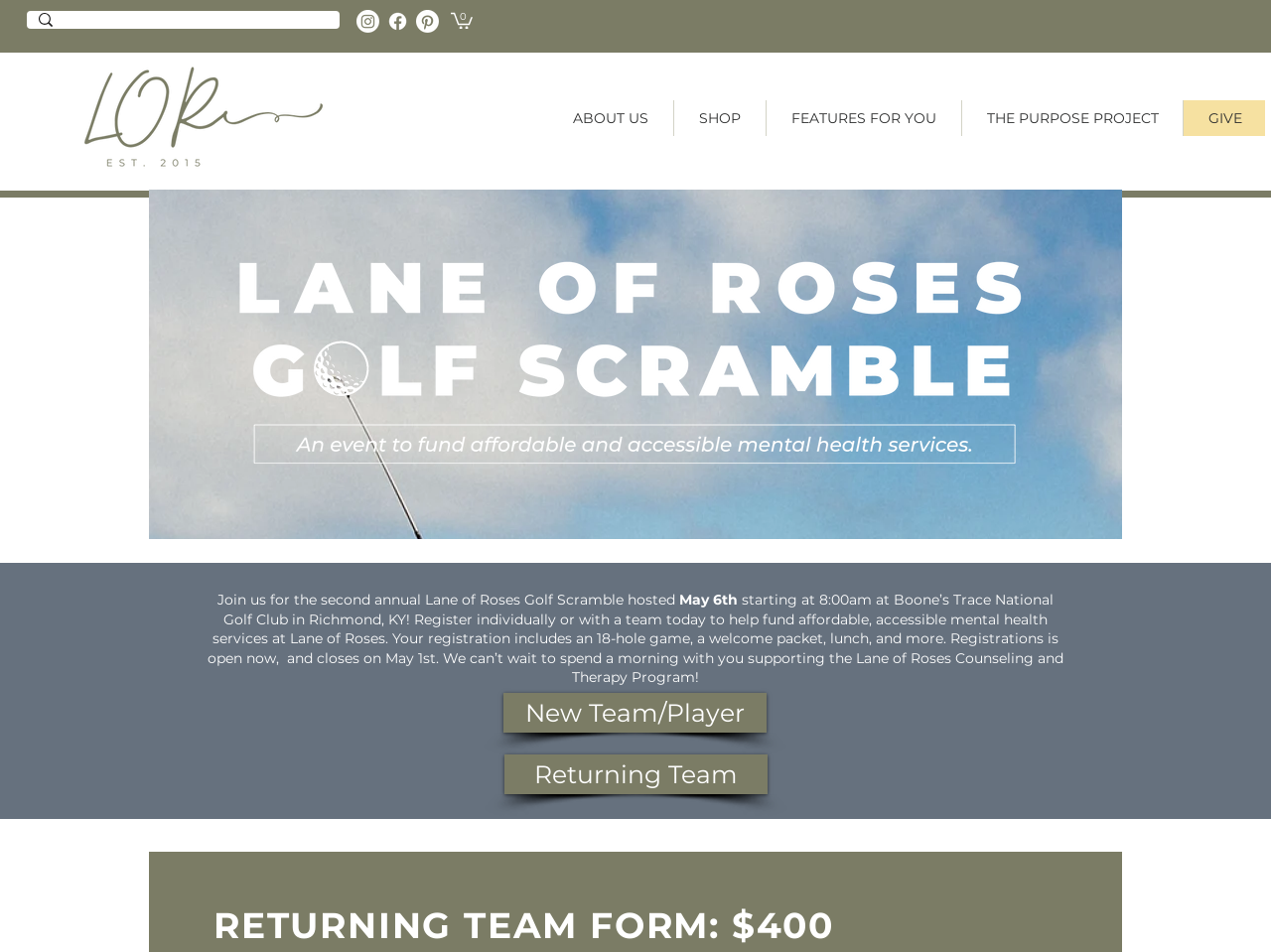Please mark the bounding box coordinates of the area that should be clicked to carry out the instruction: "go to Dynamic Networks".

None